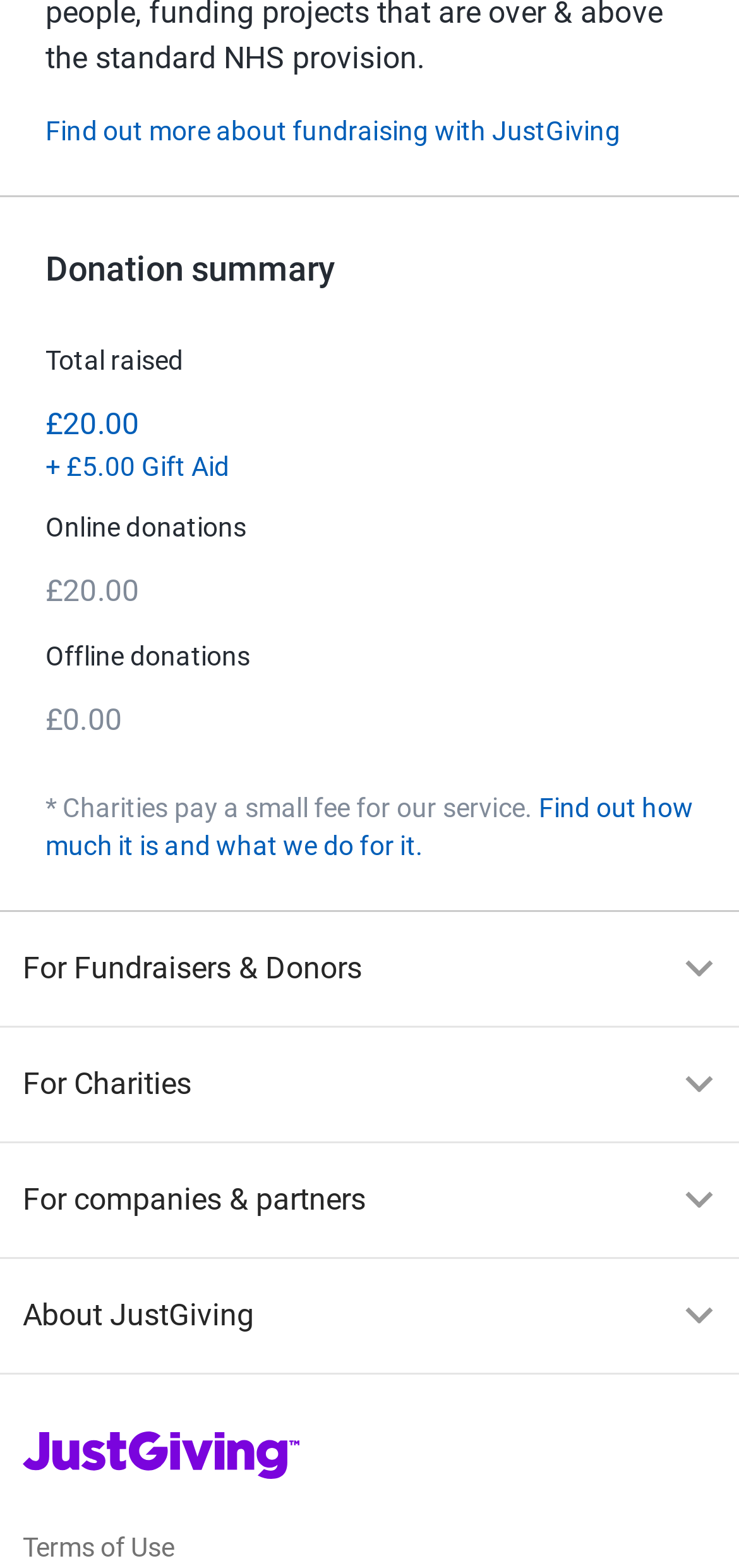Given the webpage screenshot, identify the bounding box of the UI element that matches this description: "For companies & partners".

[0.0, 0.73, 1.0, 0.802]